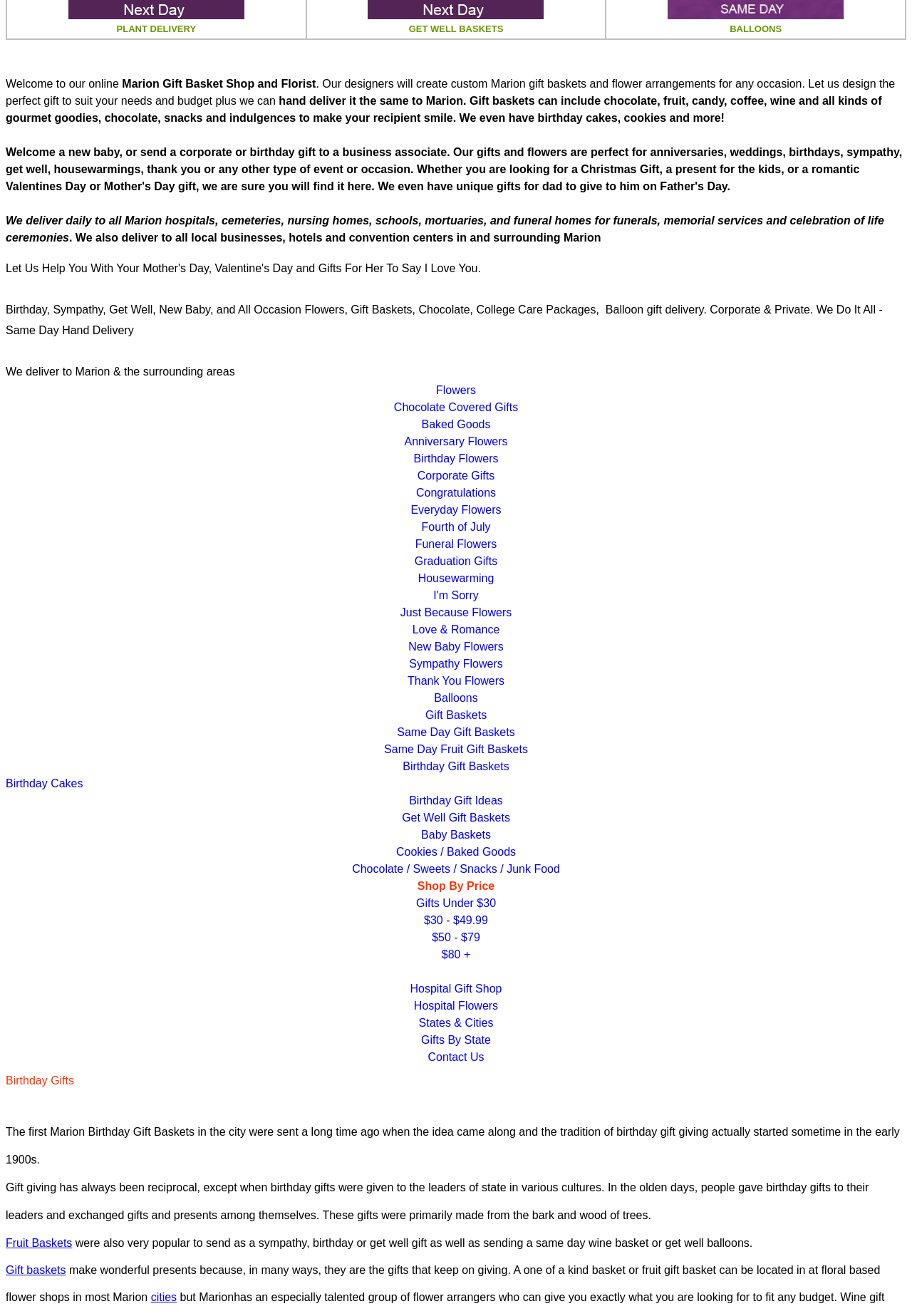Refer to the element description New Skincare Services by Anya and identify the corresponding bounding box in the screenshot. Format the coordinates as (top-left x, top-left y, bottom-right x, bottom-right y) with values in the range of 0 to 1.

None